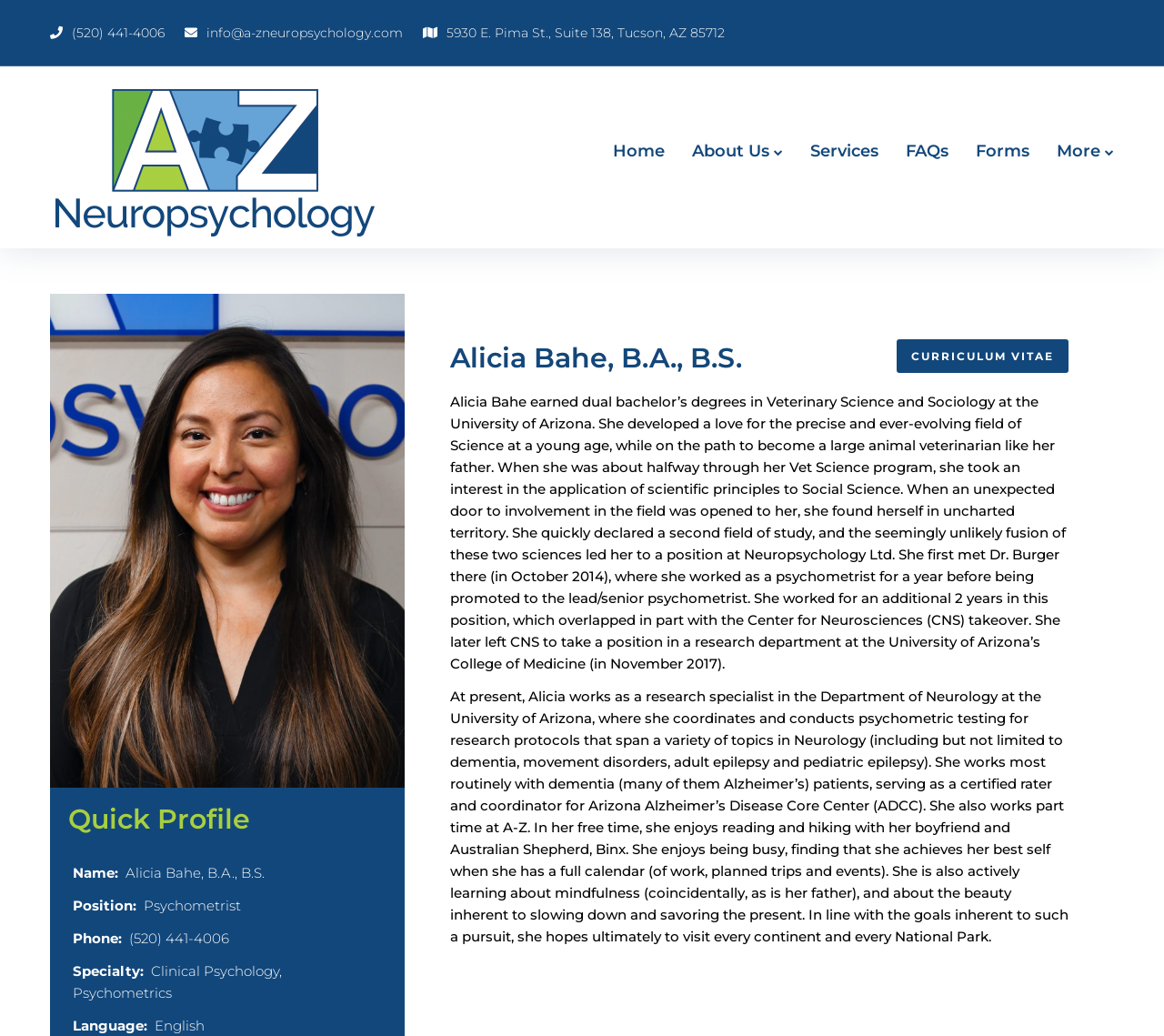What is Alicia Bahe's phone number?
Using the image, elaborate on the answer with as much detail as possible.

I found Alicia Bahe's phone number by looking at the 'Quick Profile' section, where it is listed as '(520) 441-4006'.